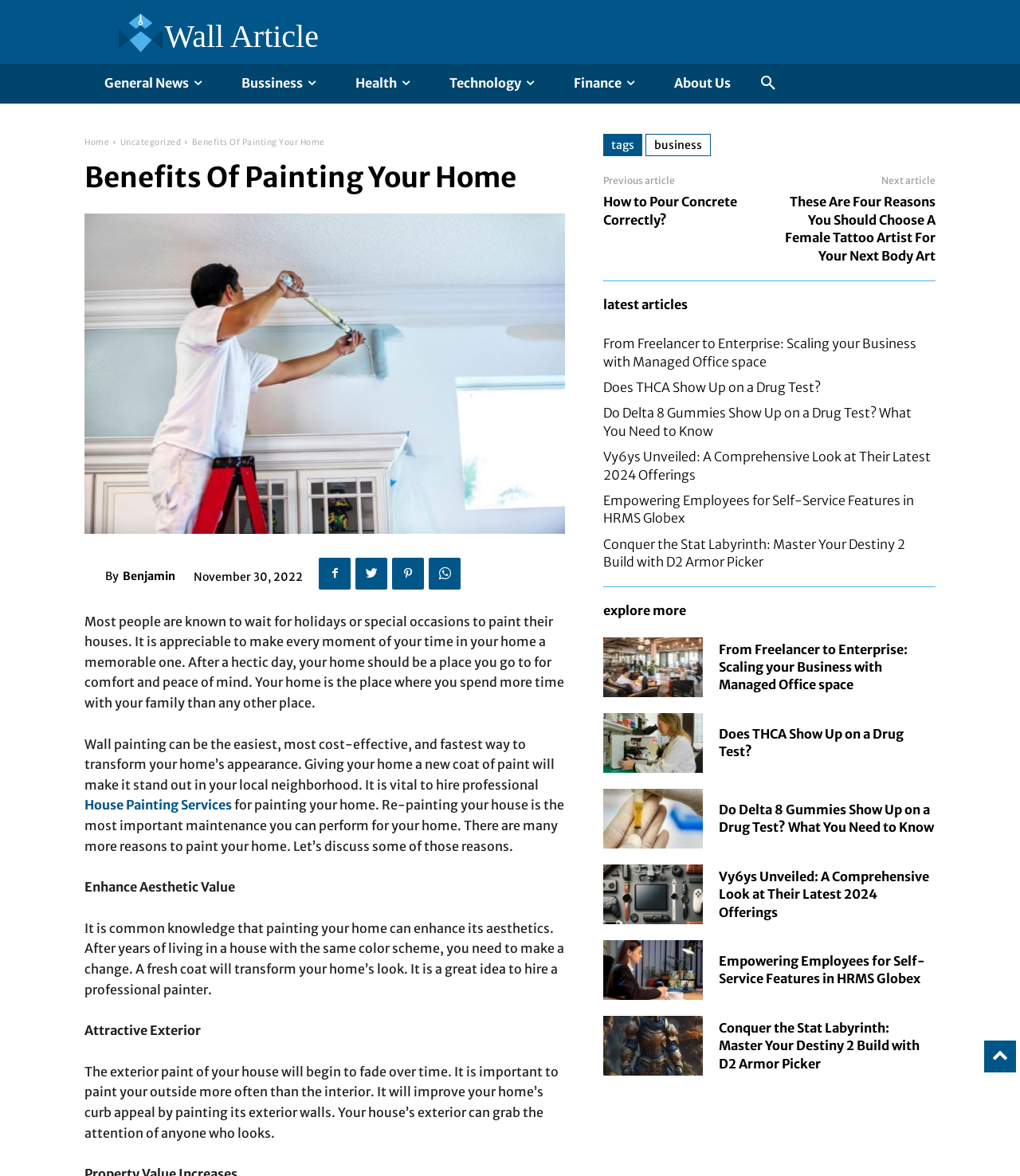Generate an in-depth caption that captures all aspects of the webpage.

This webpage is about the benefits of painting your home. At the top, there is a logo and a navigation menu with links to various categories such as General News, Business, Health, Technology, Finance, and About Us. Below the navigation menu, there is a search button and a link to the home page.

The main content of the webpage is an article titled "Benefits Of Painting Your Home". The article starts with a brief introduction, followed by a large image. The introduction explains that most people wait for special occasions to paint their houses, but it's essential to make every moment in your home memorable. It also highlights the importance of a comfortable and peaceful home.

The article then discusses the benefits of wall painting, including enhancing aesthetic value, improving curb appeal, and increasing the value of your home. There are several paragraphs of text, with headings and links to other related articles.

On the right side of the webpage, there are links to latest articles, including "From Freelancer to Enterprise: Scaling your Business with Managed Office space", "Does THCA Show Up on a Drug Test?", and "Do Delta 8 Gummies Show Up on a Drug Test? What You Need to Know". There are also links to explore more articles.

At the bottom of the webpage, there are more links to articles, including "Vy6ys Unveiled: A Comprehensive Look at Their Latest 2024 Offerings", "Empowering Employees for Self-Service Features in HRMS Globex", and "Conquer the Stat Labyrinth: Master Your Destiny 2 Build with D2 Armor Picker".